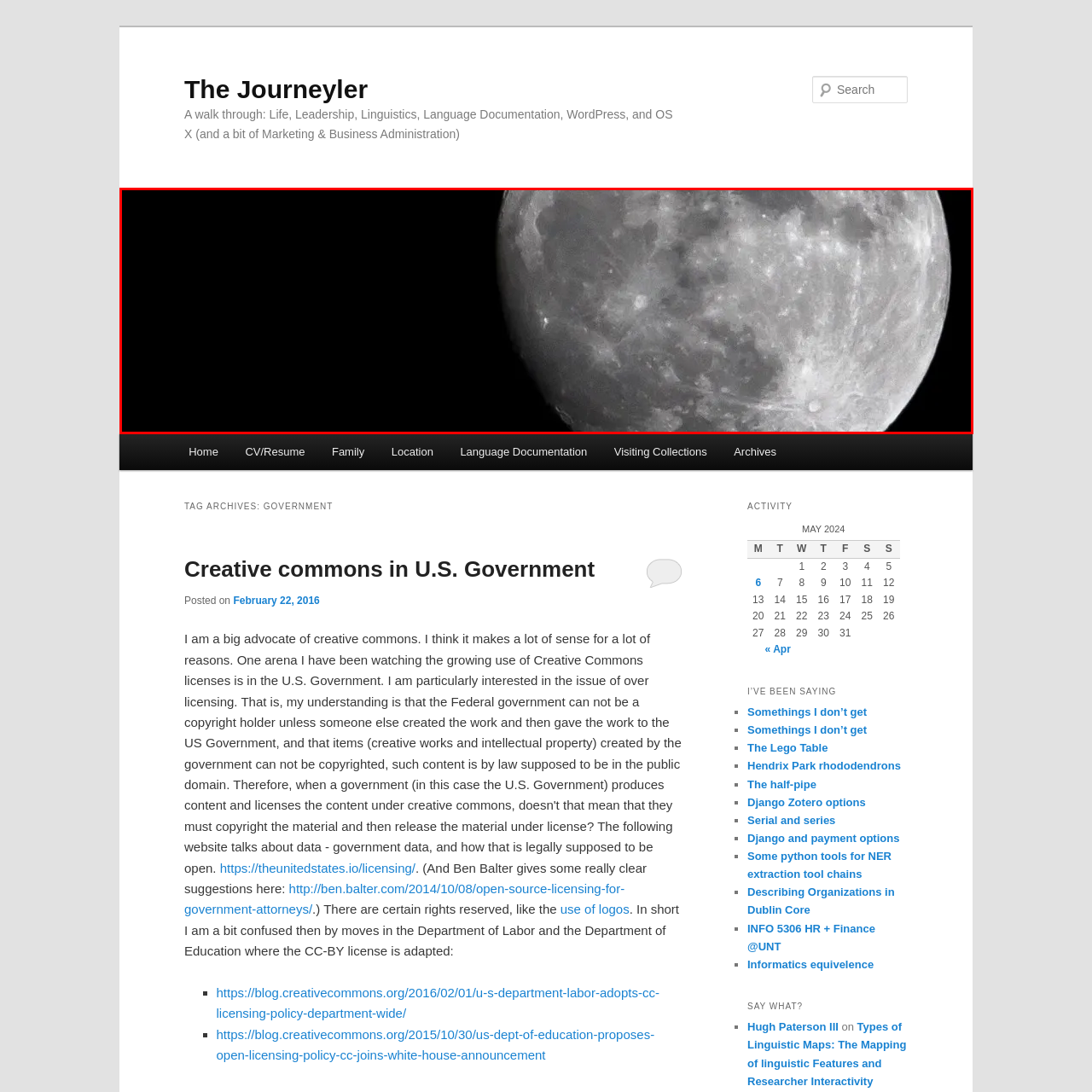Direct your attention to the section outlined in red and answer the following question with a single word or brief phrase: 
What is the moon in relation to Earth?

Earth's only natural satellite